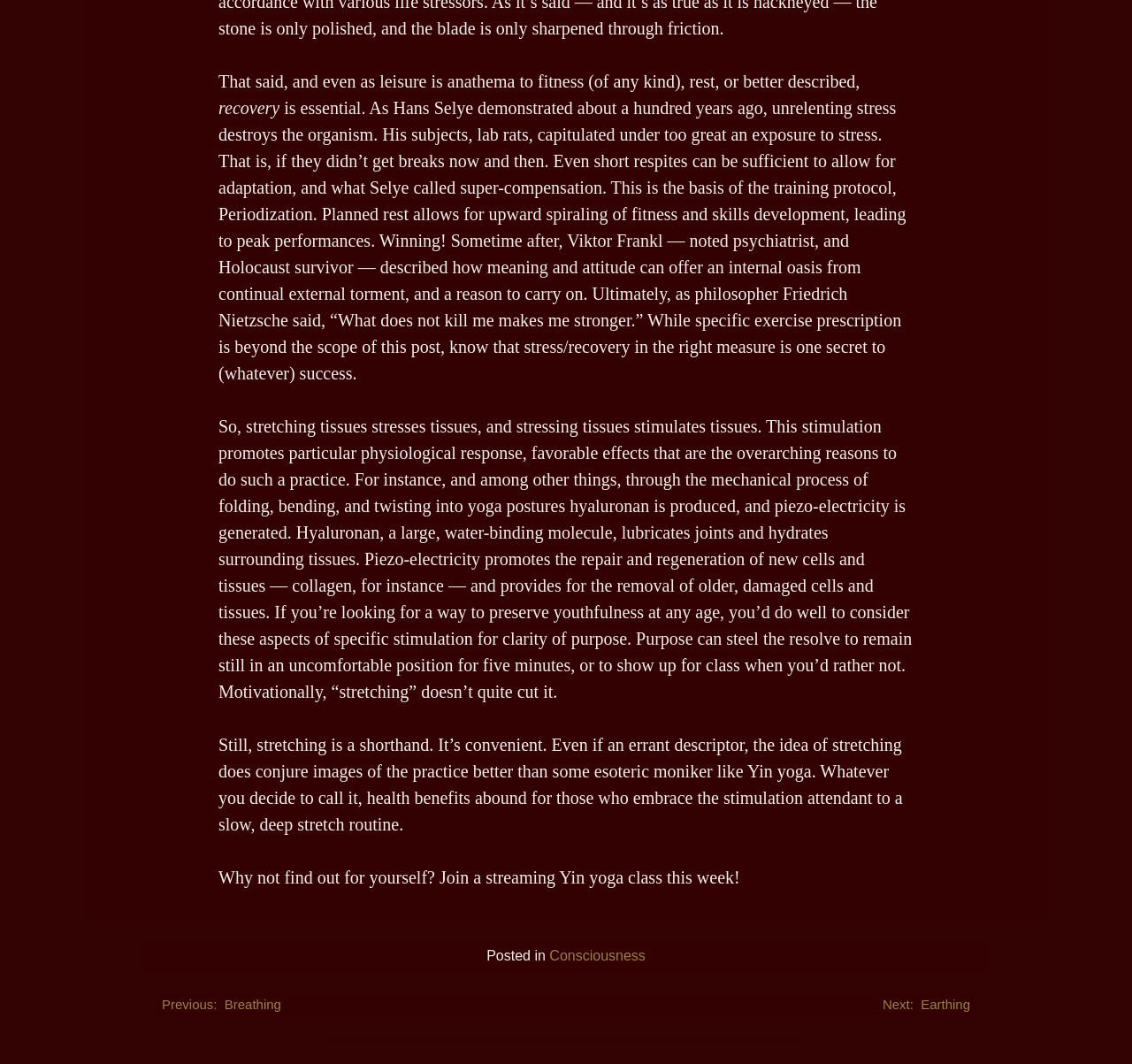Locate the bounding box of the UI element described by: "Next: Earthing" in the given webpage screenshot.

[0.778, 0.937, 0.859, 0.951]